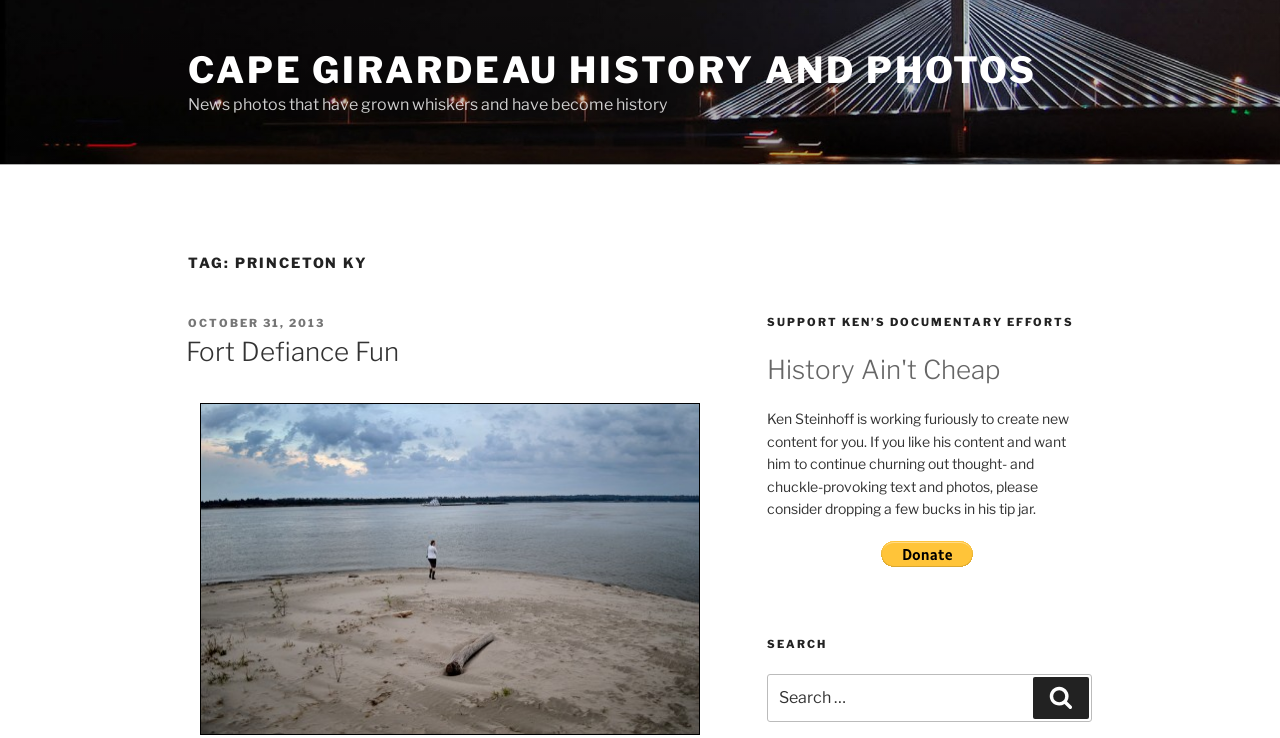Determine and generate the text content of the webpage's headline.

TAG: PRINCETON KY